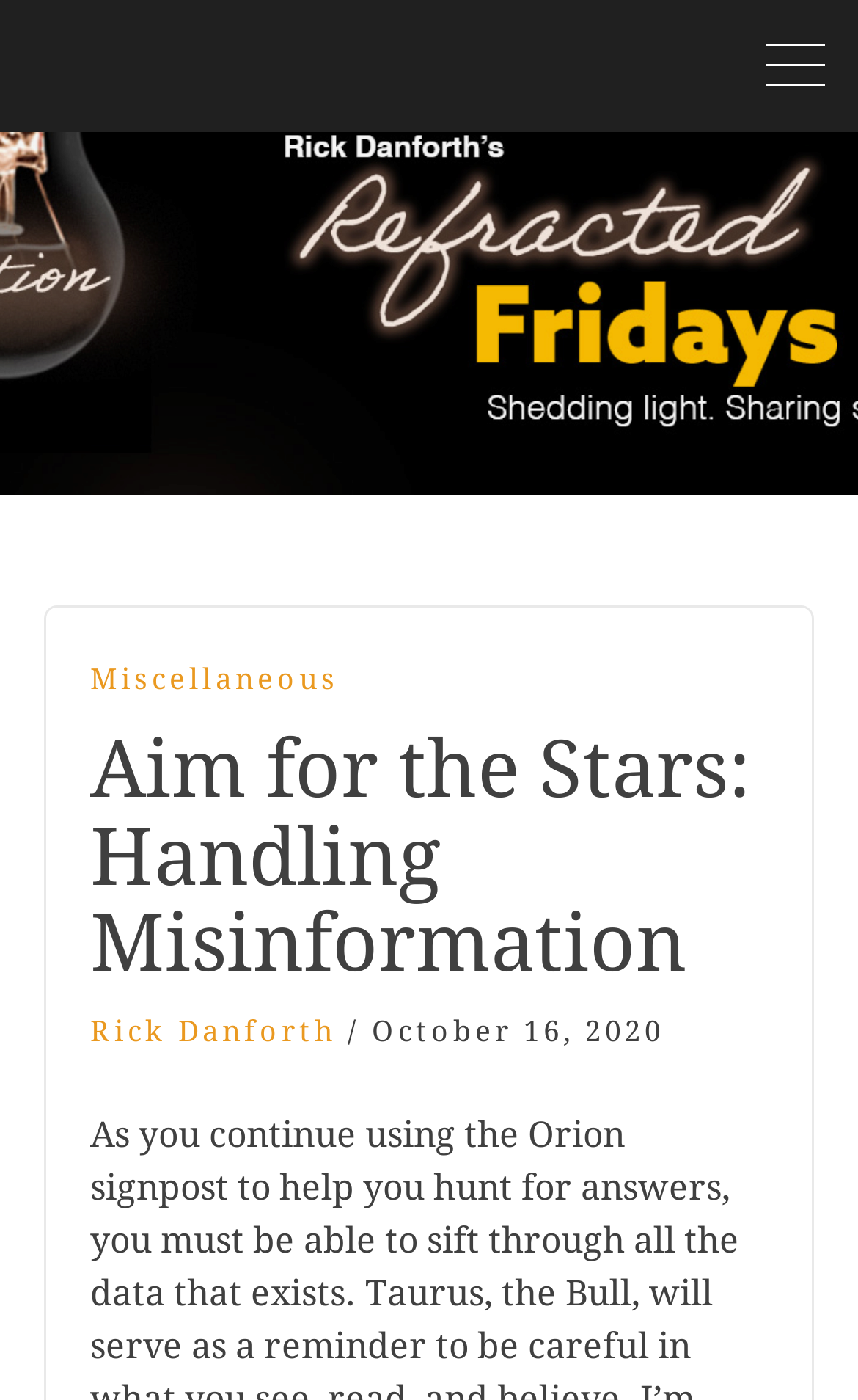Produce a meticulous description of the webpage.

The webpage is about handling misinformation related to fad diets, with a focus on a specific article titled "Aim for the Stars: Handling Misinformation". At the top of the page, there is a prominent link that spans almost the entire width of the page. Below this link, there is a header section that takes up a significant portion of the page. Within this header section, there are three main elements: a link to "Miscellaneous" on the left, the article title "Aim for the Stars: Handling Misinformation" in the center, and a section on the right with a link to the author "Rick Danforth", a forward slash, and the publication date "October 16, 2020".